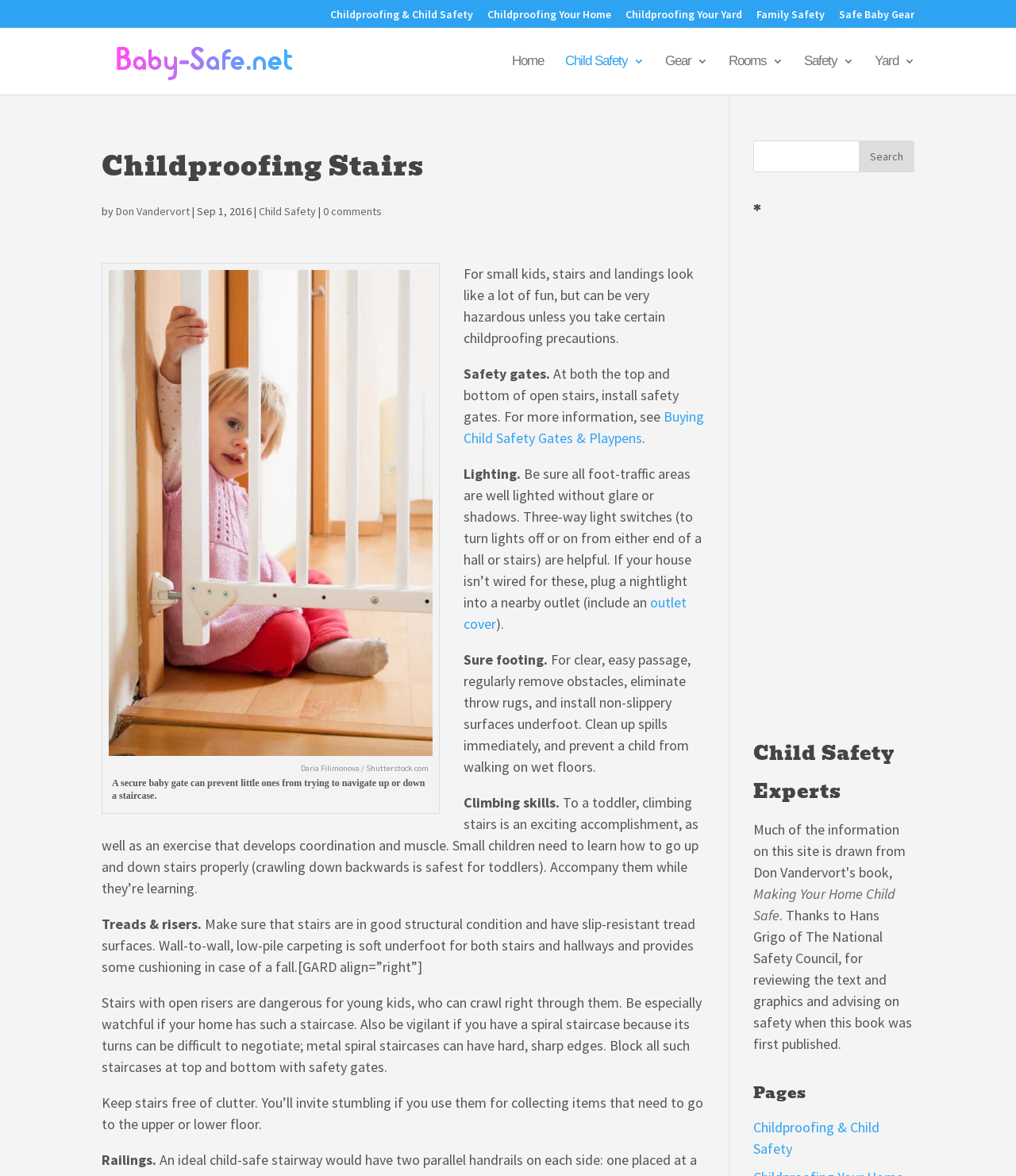What is recommended for clear passage on stairs?
Using the screenshot, give a one-word or short phrase answer.

Remove obstacles and install non-slippery surfaces